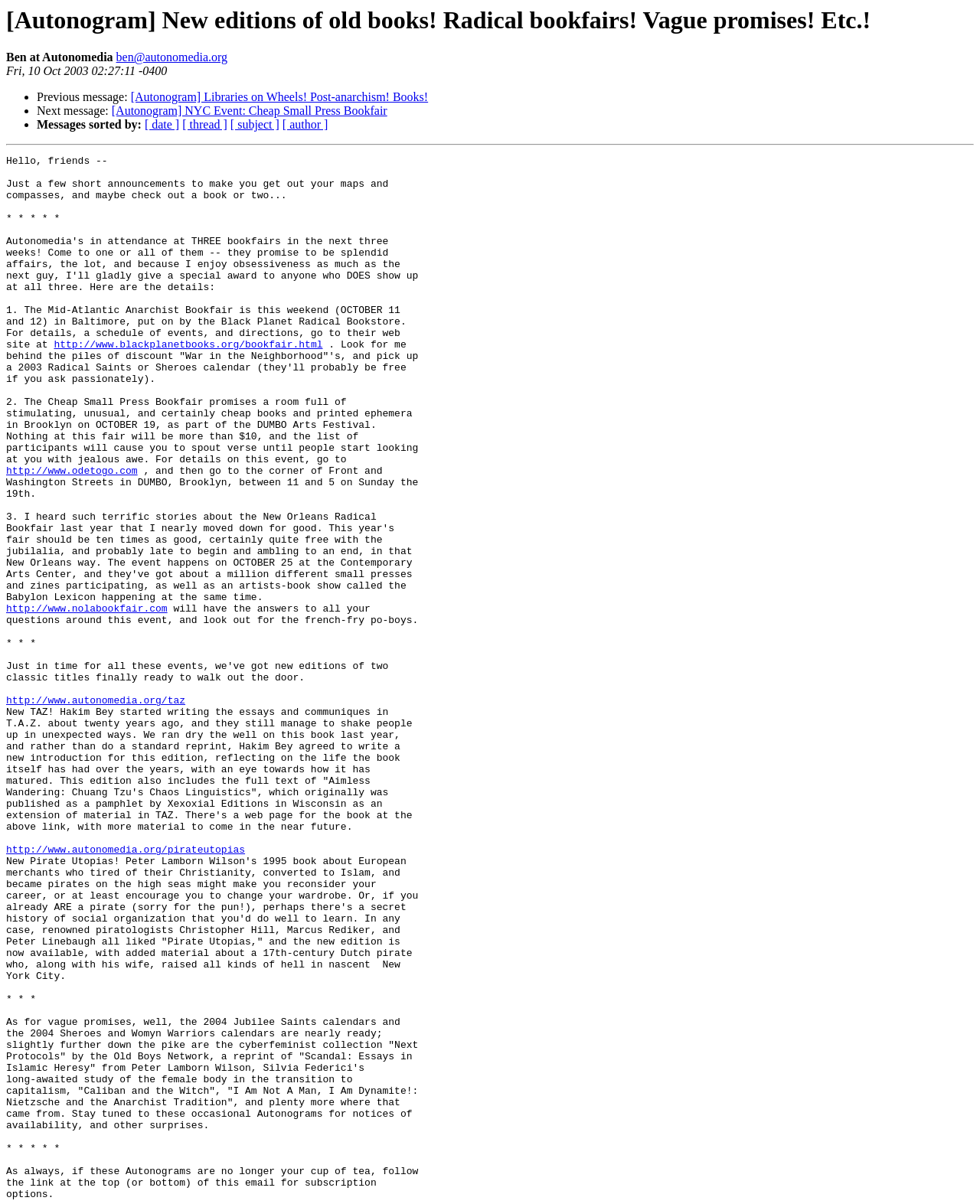Please identify the bounding box coordinates of the element I need to click to follow this instruction: "Read more about the new TAZ book".

[0.006, 0.578, 0.189, 0.587]